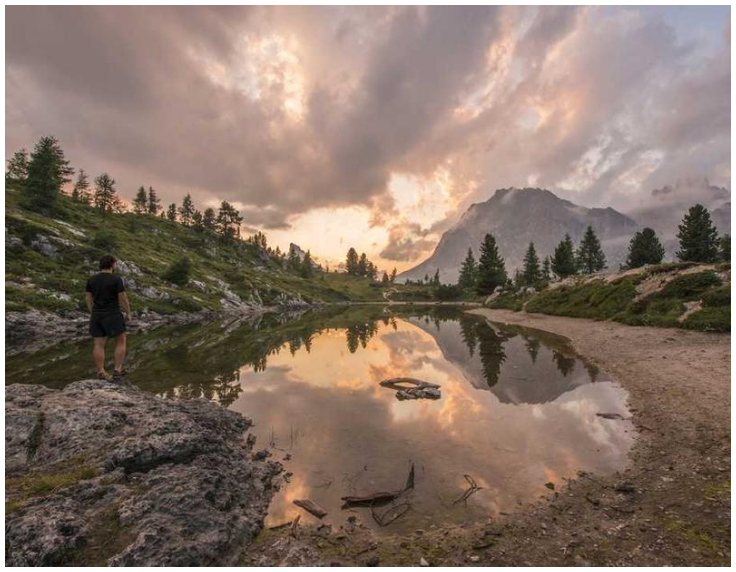What type of trees are in the landscape?
Respond to the question with a single word or phrase according to the image.

Pine trees